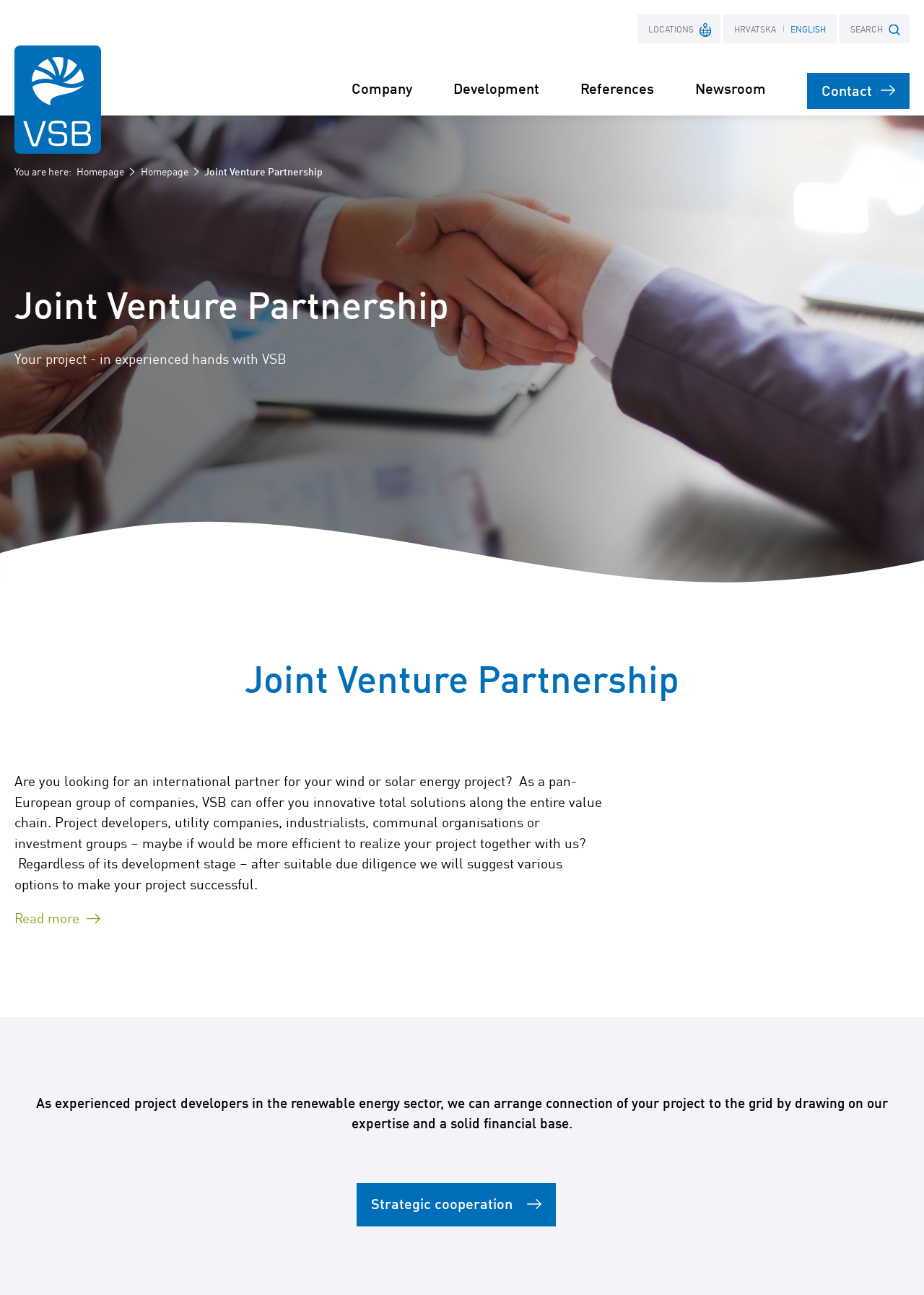Provide an in-depth description of the elements and layout of the webpage.

The webpage is about VSB Obnovljiva Energija Hrvatska, a joint venture partnership that plans and implements innovative projects for wind and solar energy. At the top left corner, there is a logo and a link to the company's homepage. Below the logo, there is a navigation menu with buttons and links to different sections, including "LOCATIONS", "SEARCH", "Company", "Development", "References", "Newsroom", and "Contact".

The "LOCATIONS" section displays a list of countries, including Germany, Finland, Italy, Croatia, and Romania, each with a corresponding flag icon. The "SEARCH" section has a search bar with a button and a placeholder text "What are you looking for?".

The main content area has a heading "Joint Venture Partnership" and a subheading "Your project - in experienced hands with VSB". There is a paragraph of text that describes the company's services and expertise in the renewable energy sector. Below the text, there is a "Read more" link with an arrow icon.

Further down the page, there is another section with a heading "Joint Venture Partnership" and a subheading that describes the company's ability to arrange connection of projects to the grid. There is a link to "Strategic cooperation" with a corresponding icon.

Throughout the page, there are various images and icons, including flags, logos, and arrow icons, which are used to enhance the visual appeal and provide additional information.